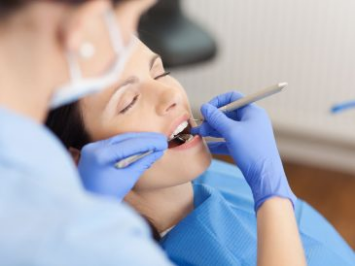Explain in detail what you see in the image.

In this image, a dental professional, wearing a mask and blue gloves, is performing a procedure on a patient seated in a dental chair. The patient, who appears relaxed with her eyes closed, is draped in a blue bib, indicating she is undergoing dental treatment. The dentist holds a dental instrument poised above the patient's mouth, likely preparing to conduct an examination or a treatment, such as fitting for teeth implants. The clinical setting conveys a sense of care and professionalism, emphasizing the importance of dental health procedures. This image is part of an article titled "The Process of Getting Teeth Implants: A Comprehensive Guide," highlighting the practices involved in obtaining dental implants.